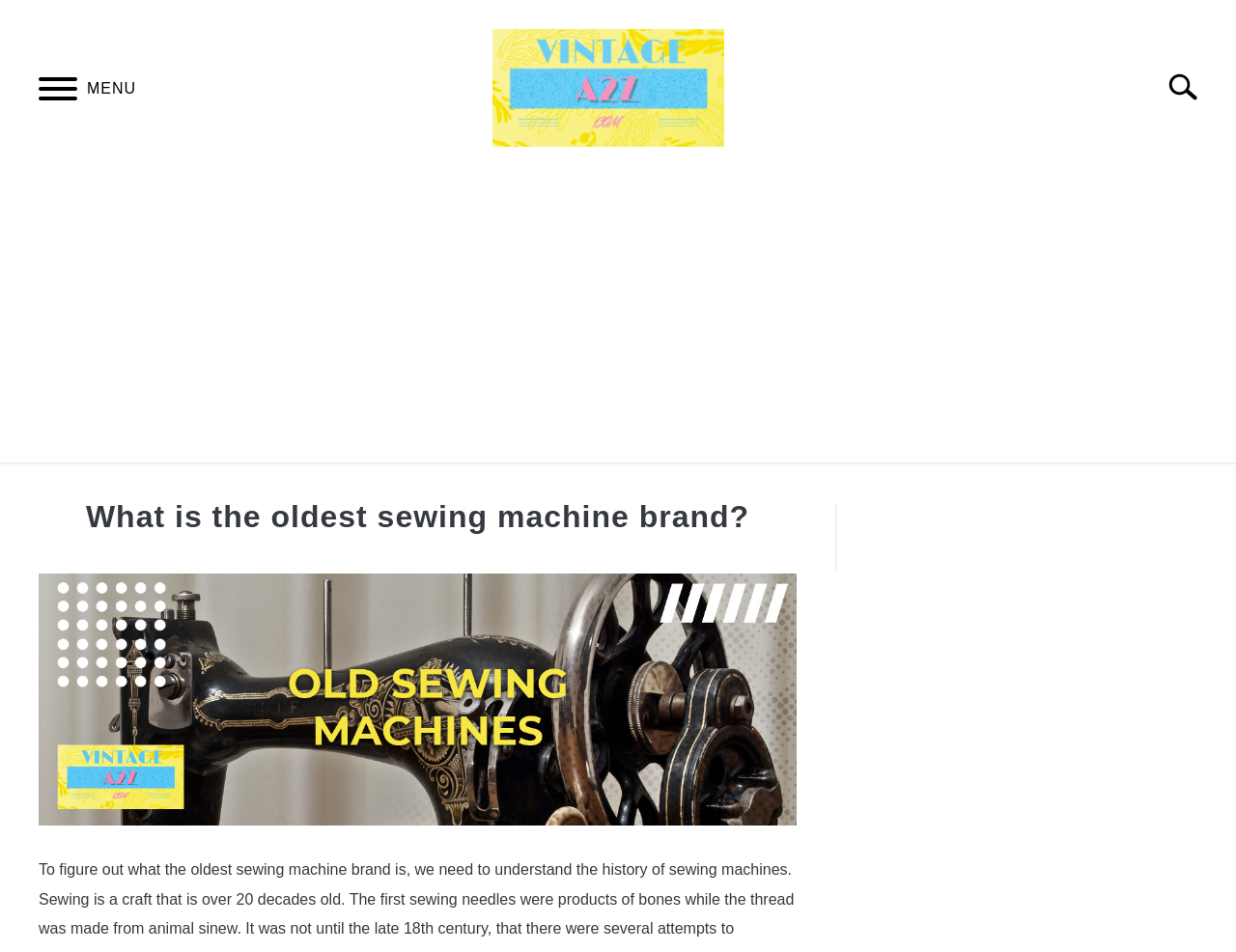Who wrote the article?
Answer the question in as much detail as possible.

The author of the article can be found by looking at the text 'Written by James Miller' which is located below the heading 'What is the oldest sewing machine brand?'.